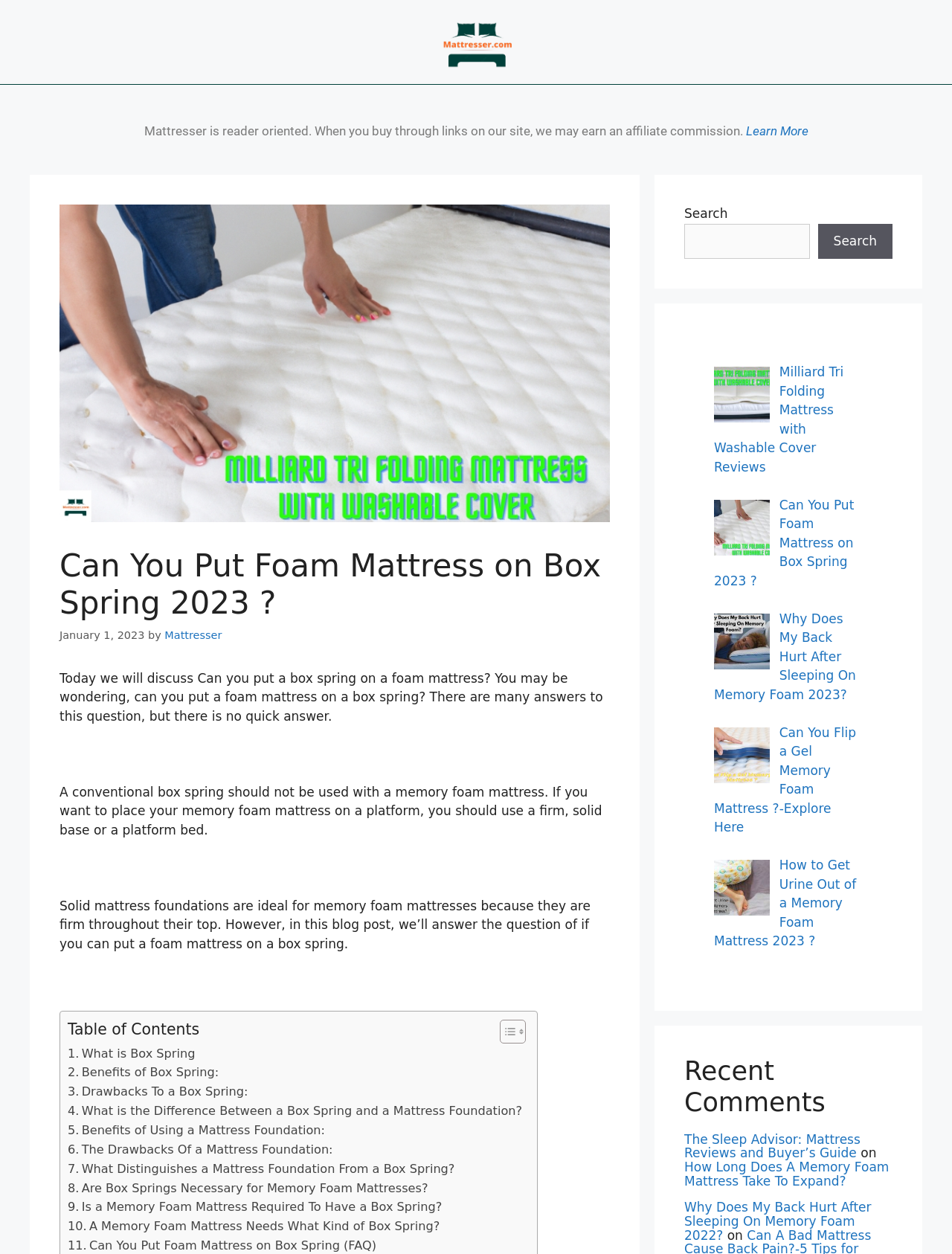Please identify the bounding box coordinates of the element that needs to be clicked to perform the following instruction: "Click the 'Lyrics' button".

None